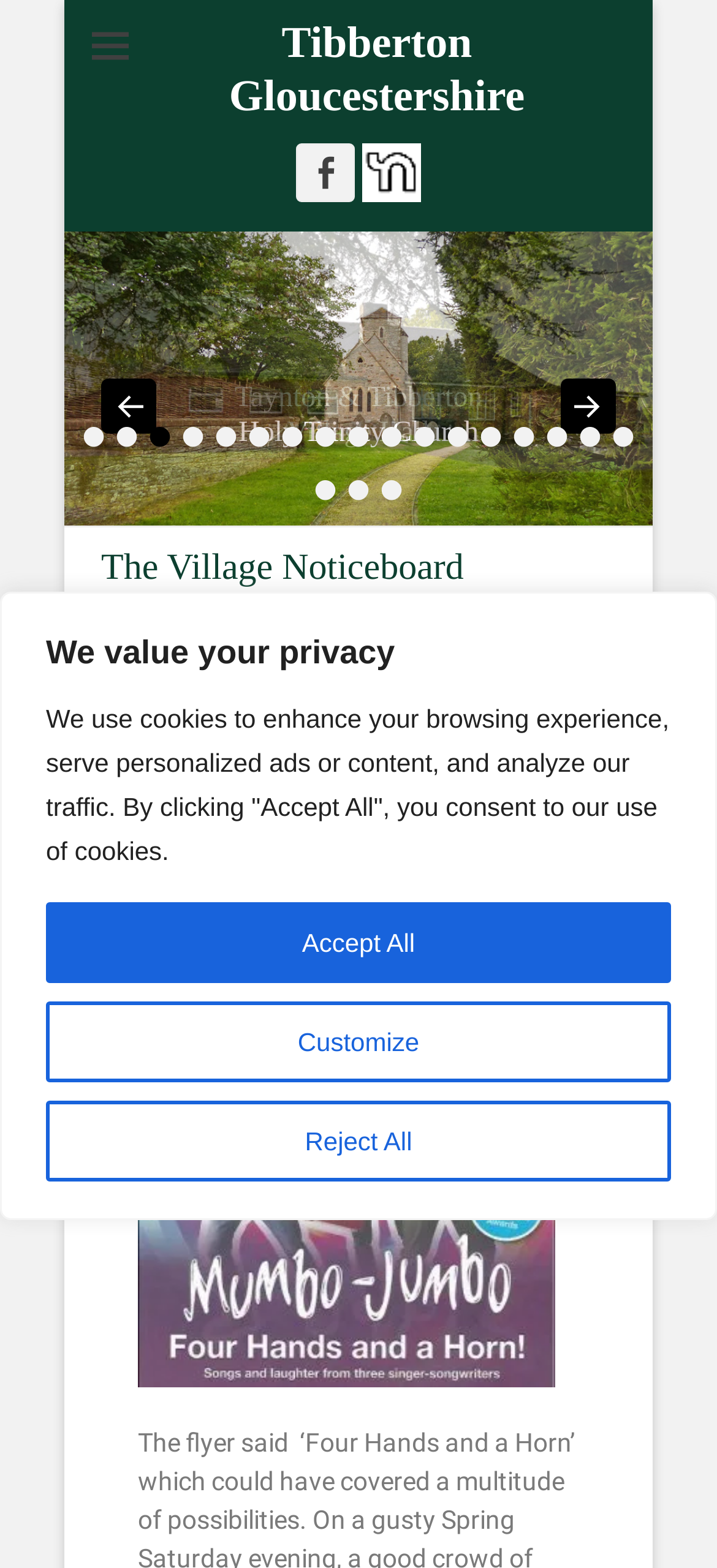Show me the bounding box coordinates of the clickable region to achieve the task as per the instruction: "Click the Facebook link".

[0.413, 0.091, 0.495, 0.128]